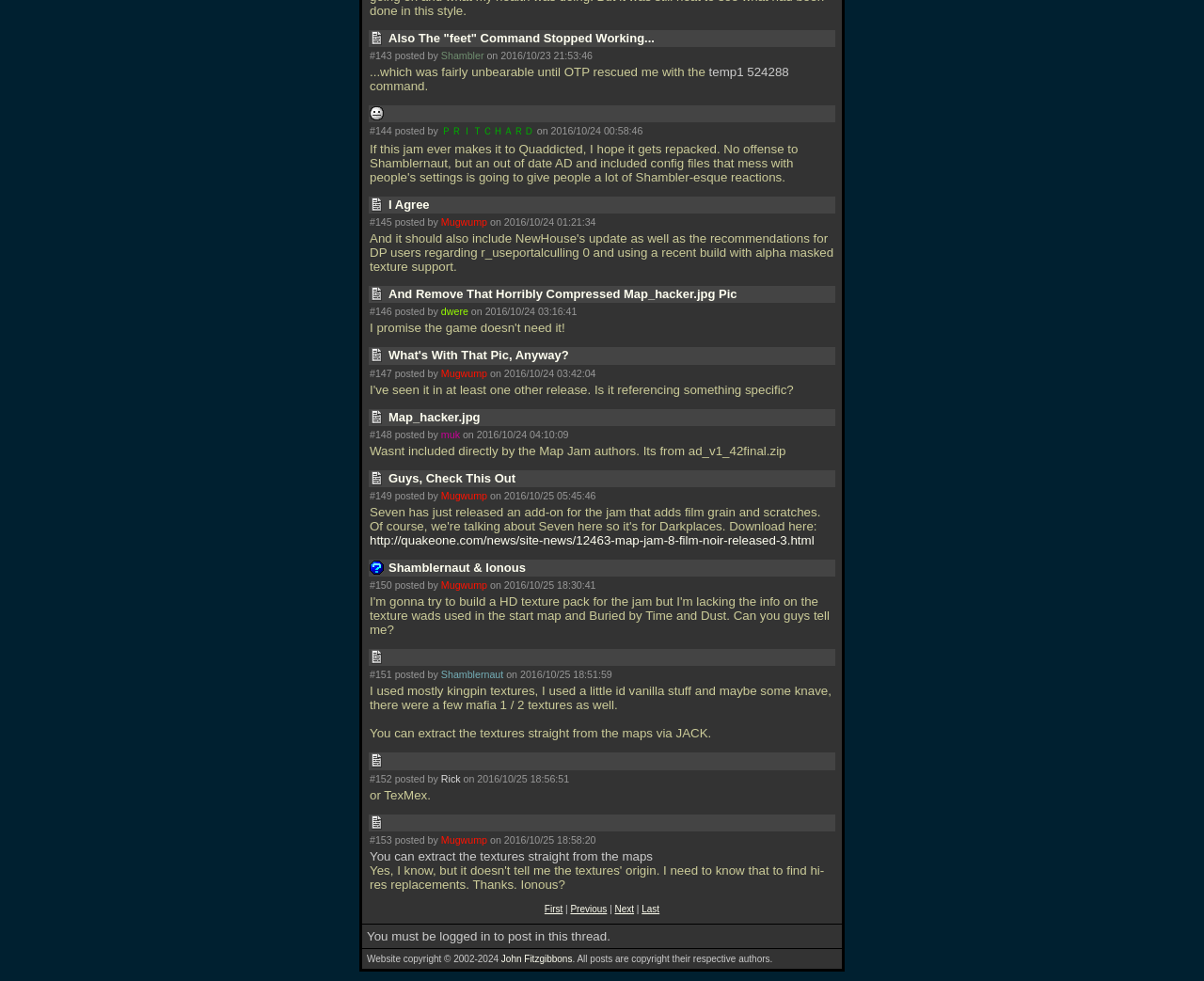What is the purpose of the link at the bottom of the page?
Examine the screenshot and reply with a single word or phrase.

Navigation